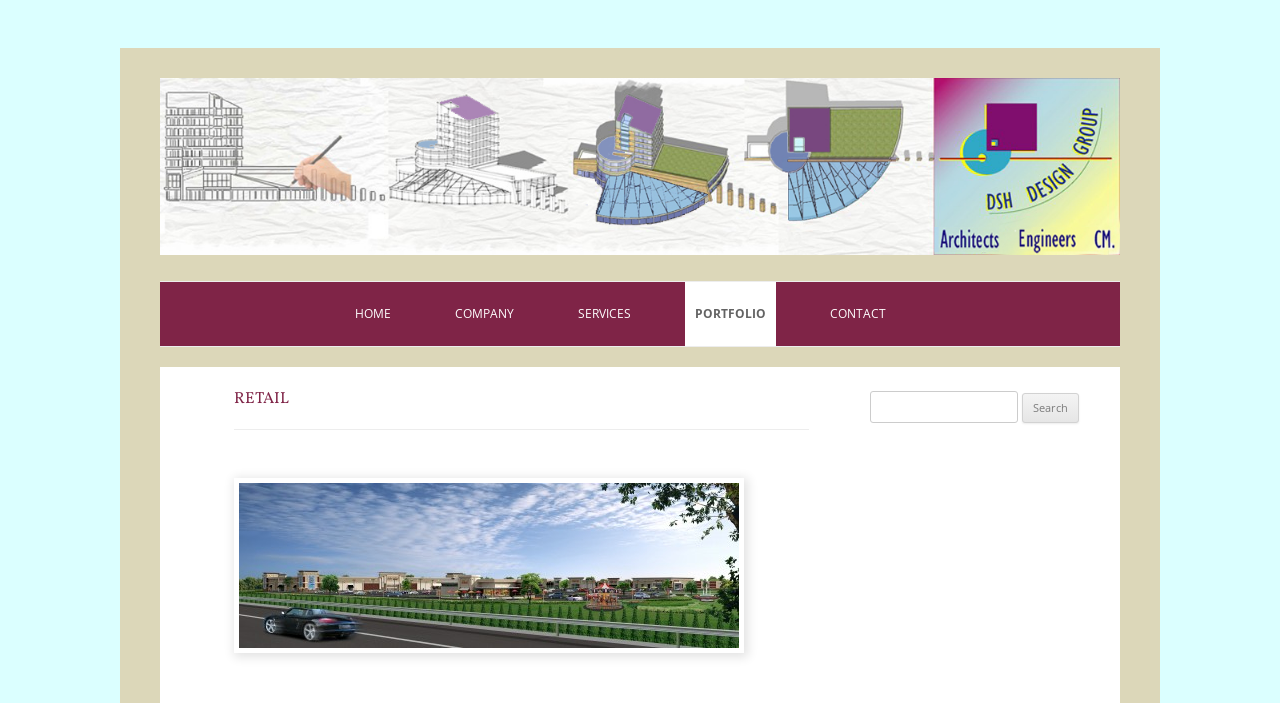Please find the bounding box coordinates of the element that must be clicked to perform the given instruction: "go to home page". The coordinates should be four float numbers from 0 to 1, i.e., [left, top, right, bottom].

[0.269, 0.401, 0.313, 0.492]